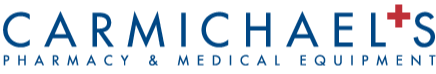What does the logo represent?
Can you give a detailed and elaborate answer to the question?

The logo represents the pharmacy's commitment to providing both pharmaceutical and medical equipment solutions, reflecting a comprehensive approach to health and wellness in the community, as described in the caption.